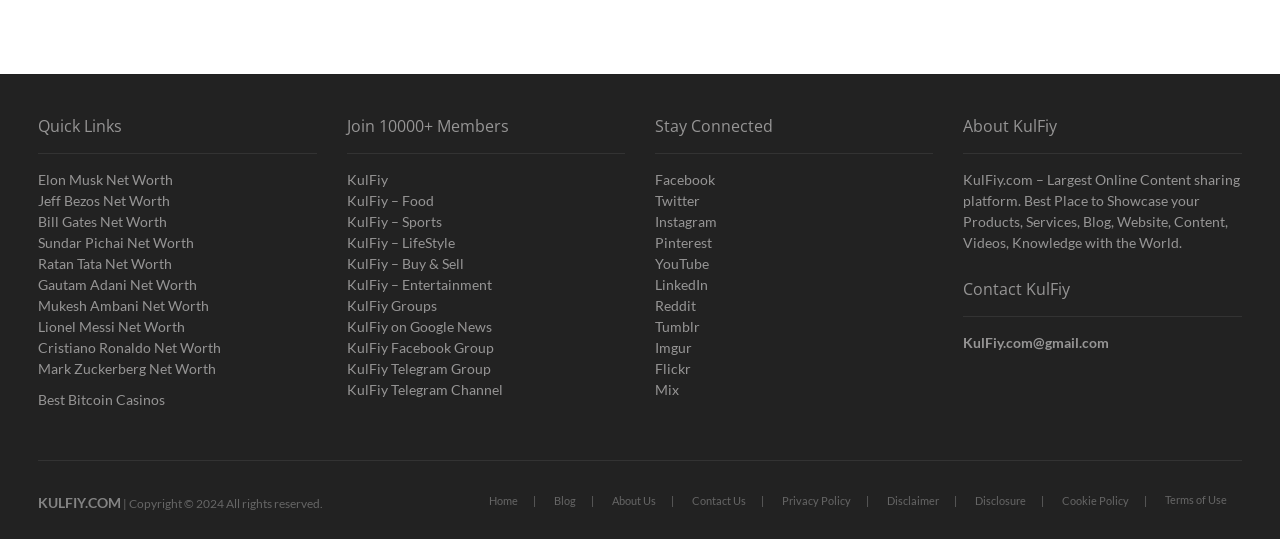Find the bounding box coordinates of the element you need to click on to perform this action: 'Click on Elon Musk Net Worth'. The coordinates should be represented by four float values between 0 and 1, in the format [left, top, right, bottom].

[0.03, 0.313, 0.247, 0.352]